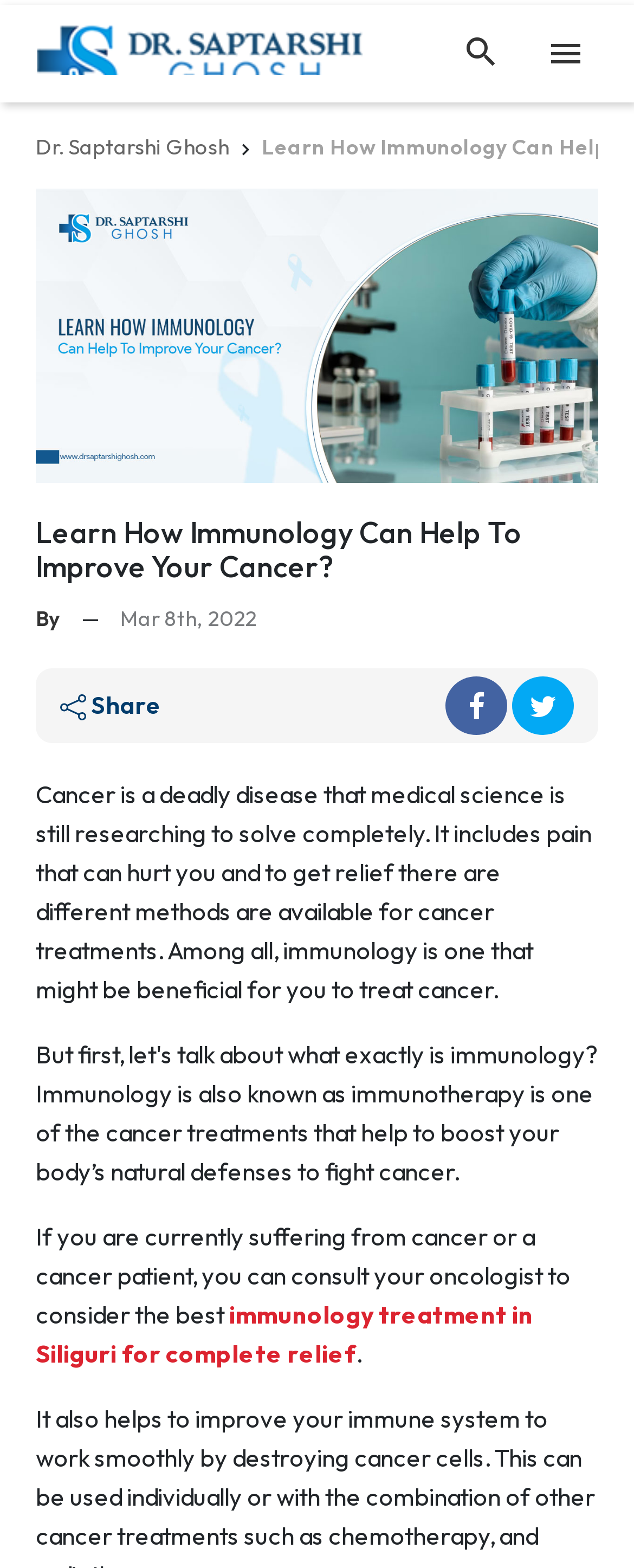Determine the primary headline of the webpage.

Learn How Immunology Can Help To Improve Your Cancer?